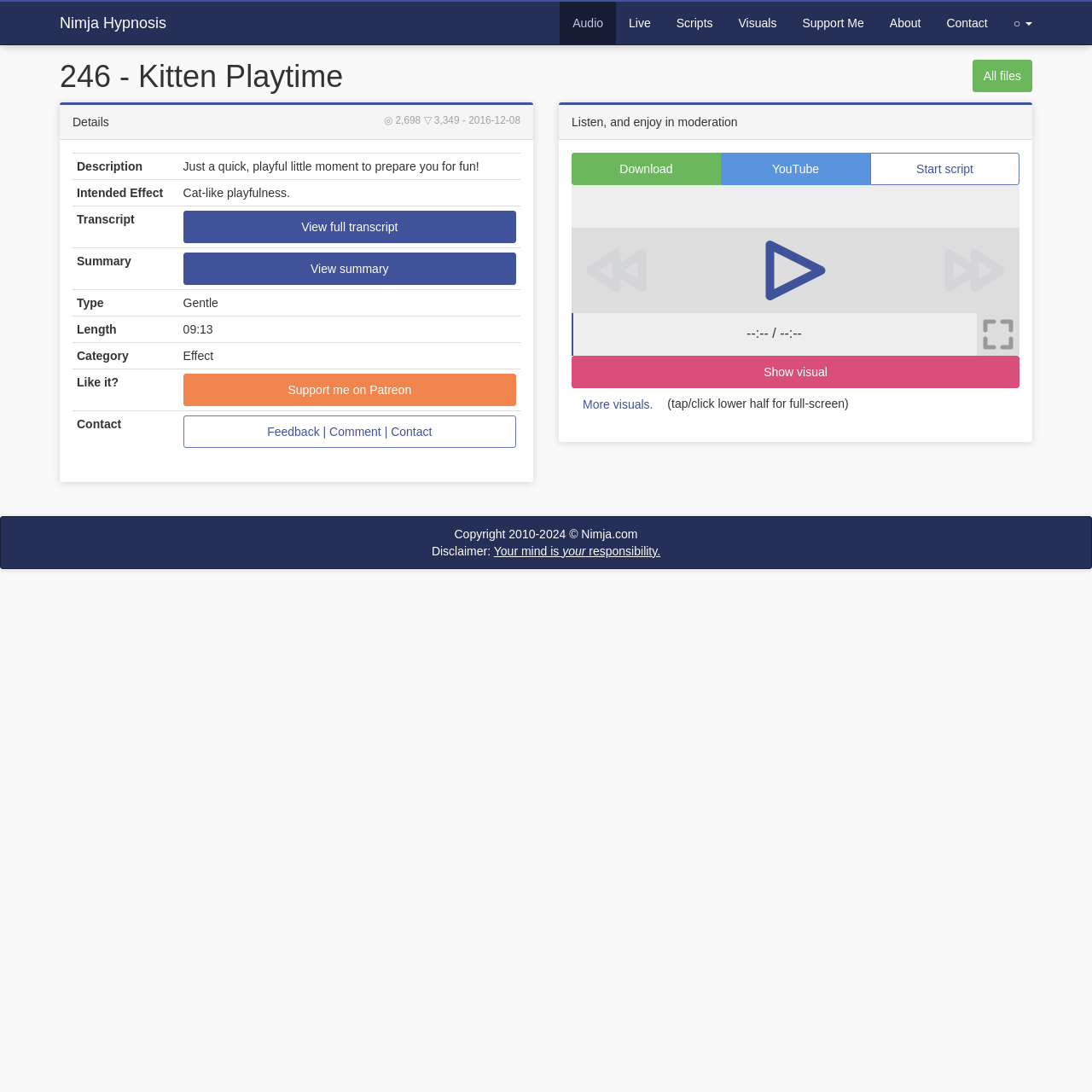Please identify the bounding box coordinates of the clickable region that I should interact with to perform the following instruction: "Show visual". The coordinates should be expressed as four float numbers between 0 and 1, i.e., [left, top, right, bottom].

[0.523, 0.325, 0.934, 0.355]